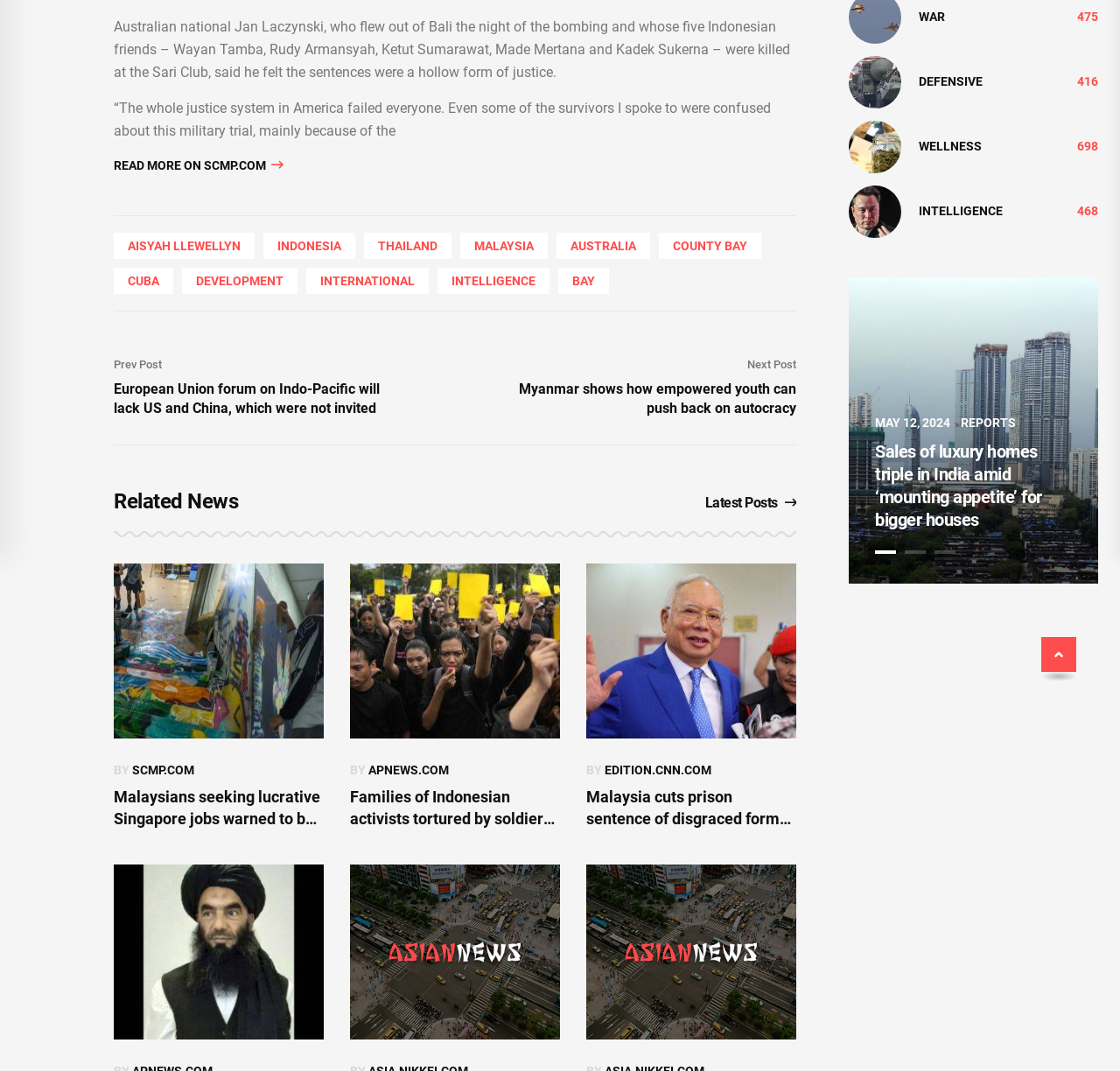Predict the bounding box of the UI element that fits this description: "Read more on scmp.com".

[0.102, 0.145, 0.711, 0.164]